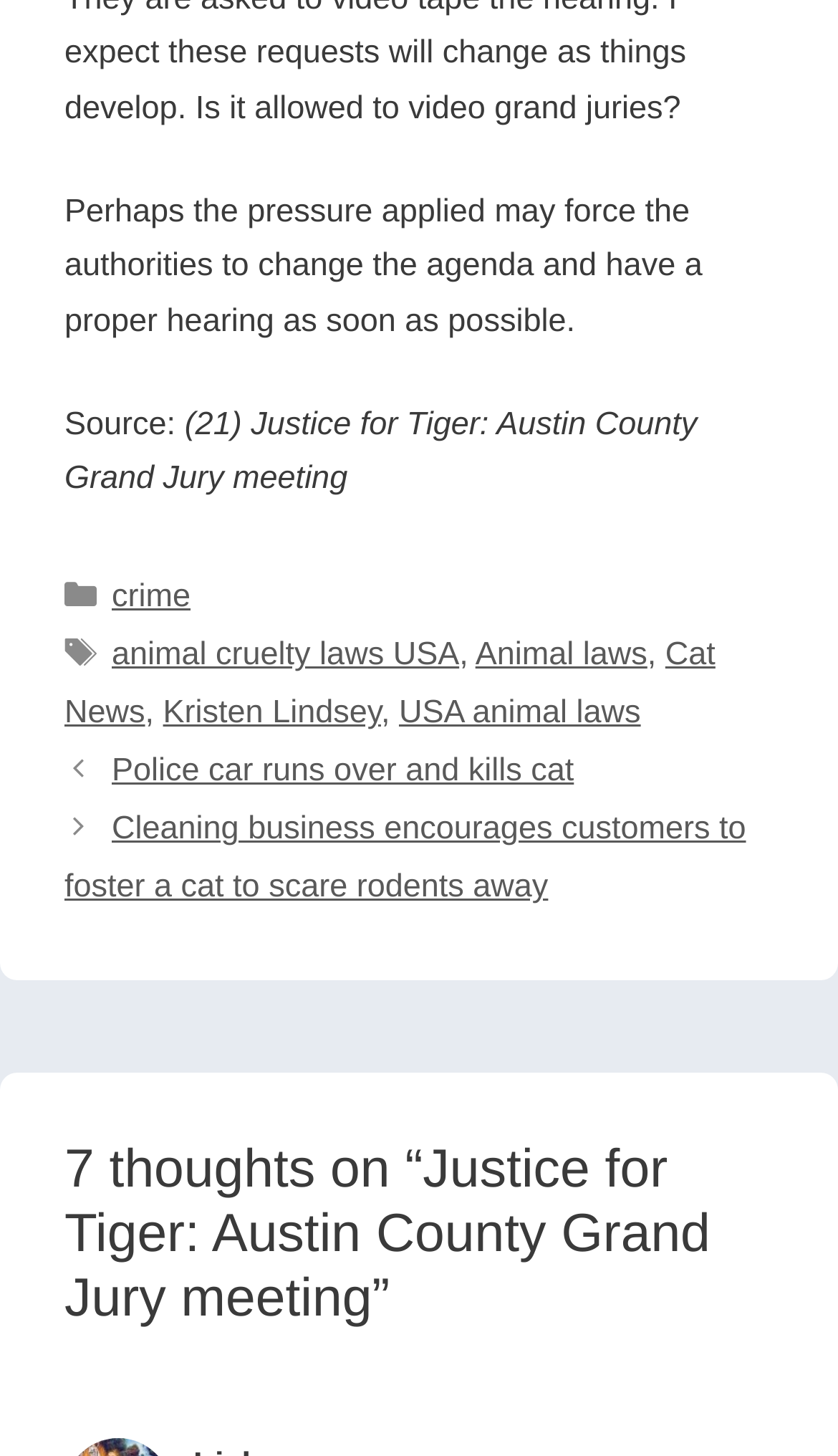What is the topic of the article?
Using the image, provide a detailed and thorough answer to the question.

The topic of the article can be determined by looking at the static text 'Justice for Tiger: Austin County Grand Jury meeting' which is a heading on the webpage, indicating that the article is about the topic of Justice for Tiger.